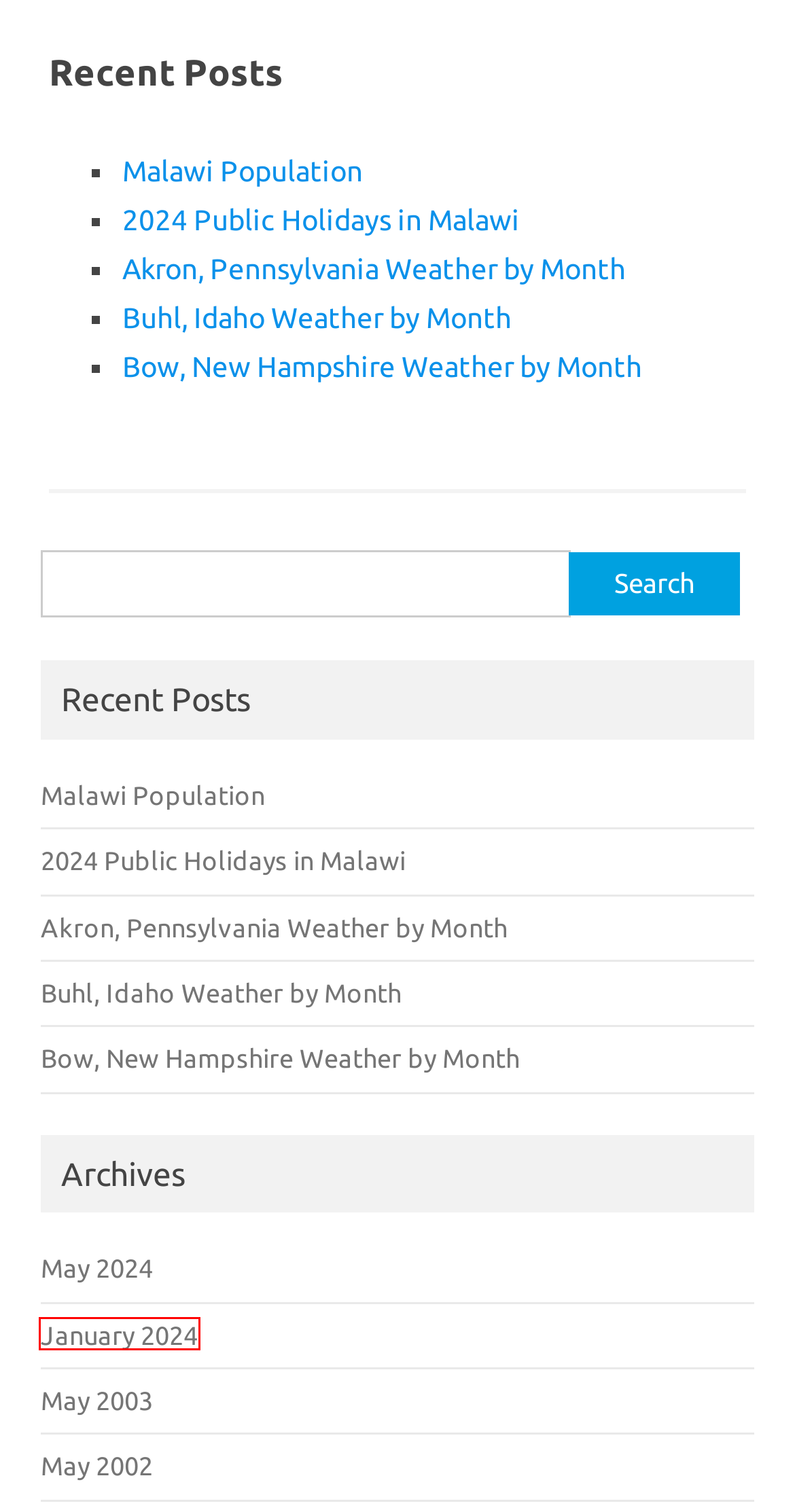Consider the screenshot of a webpage with a red bounding box and select the webpage description that best describes the new page that appears after clicking the element inside the red box. Here are the candidates:
A. May 2024 – Hyper Malawi
B. 2024 Public Holidays in Malawi – Hyper Malawi
C. Malawi Population – Hyper Malawi
D. January 2024 – Hyper Malawi
E. Buhl, Idaho Weather by Month – Hyper Malawi
F. Bow, New Hampshire Weather by Month – Hyper Malawi
G. Geography – Hyper Malawi
H. Akron, Pennsylvania Weather by Month – Hyper Malawi

D